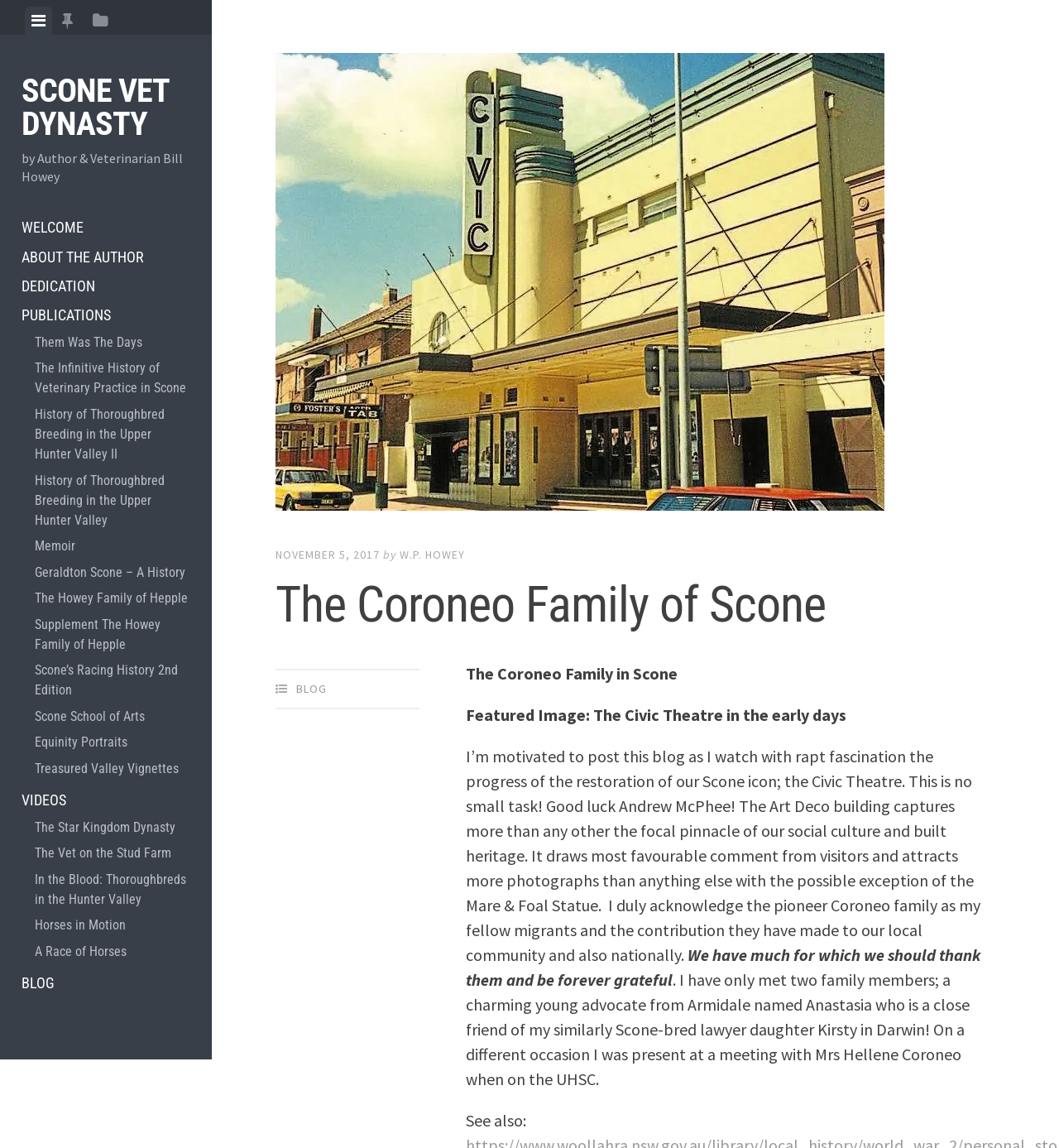Determine the title of the webpage and give its text content.

SCONE VET DYNASTY